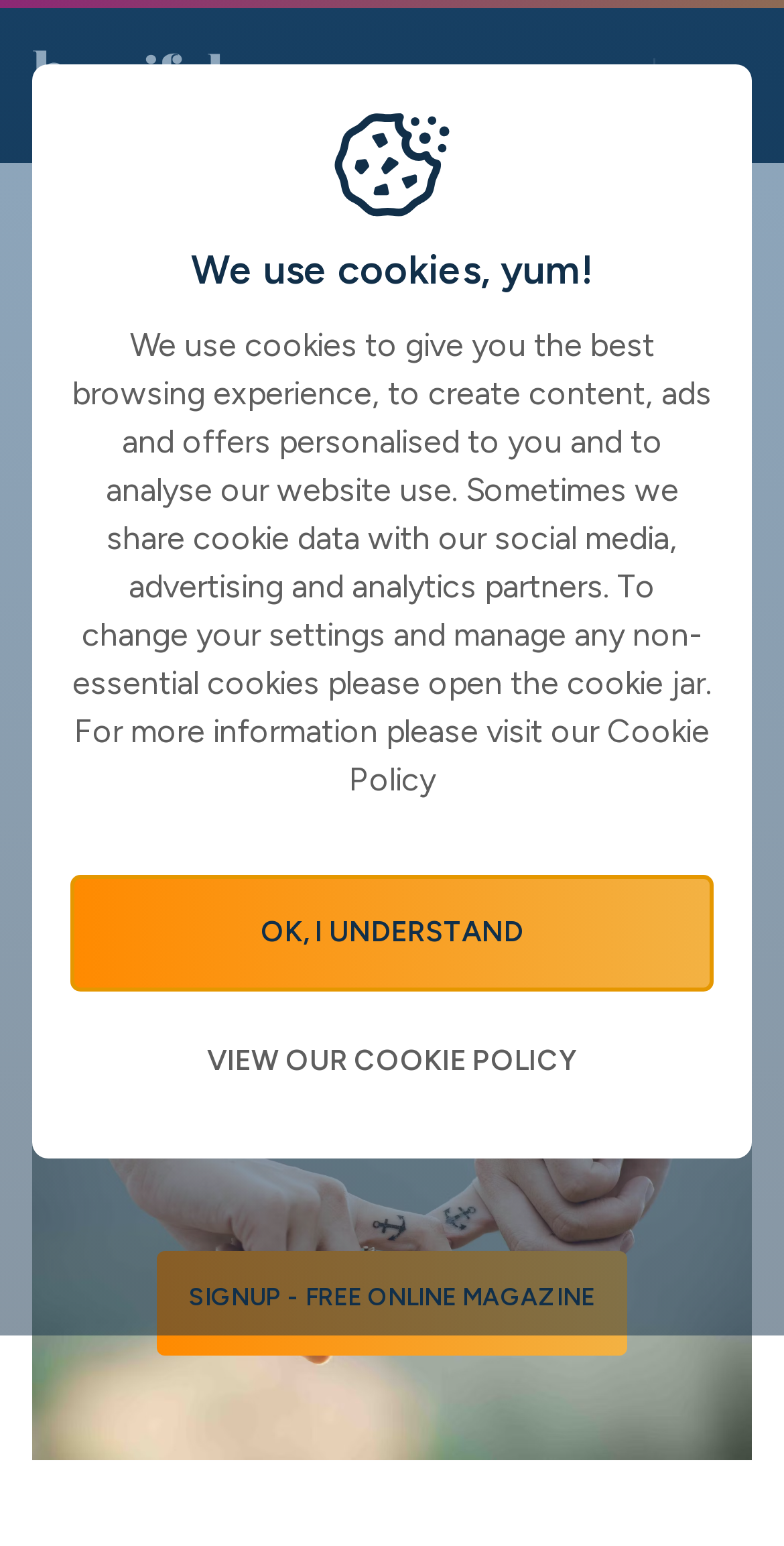Locate and provide the bounding box coordinates for the HTML element that matches this description: "Signup - Free online magazine".

[0.2, 0.809, 0.8, 0.877]